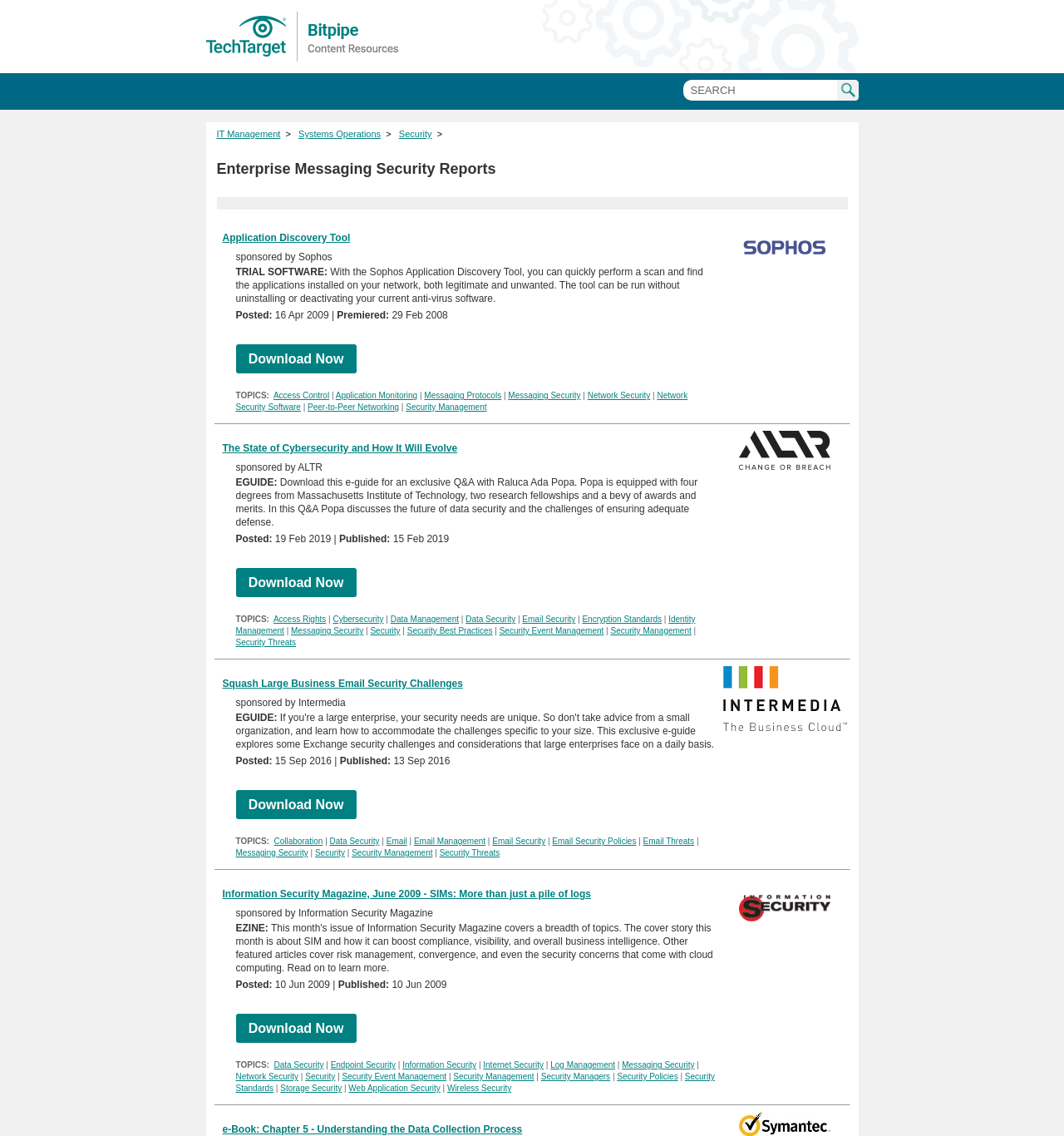Offer a detailed explanation of the webpage layout and contents.

The webpage is about Enterprise Messaging Security, with a focus on providing resources and information on this topic. At the top of the page, there is a link to "Bitpipe.com" and a search bar with a "Go!" button. Below this, there is a breadcrumb navigation menu that shows the current location as "IT Management > Systems Operations > Security > Enterprise Messaging Security".

The main content of the page is divided into several sections, each containing a report or resource related to Enterprise Messaging Security. The first section is titled "Enterprise Messaging Security Reports" and contains a list of reports with links to download them.

The subsequent sections are sponsored by various companies, including Sophos, ALTR, and Intermedia. Each section contains a brief description of the report, along with links to download it and a list of topics related to the report. The topics include various aspects of messaging security, such as access control, application monitoring, and encryption standards.

There are three reports in total, each with its own section. The first report is titled "Application Discovery Tool" and is sponsored by Sophos. The second report is titled "The State of Cybersecurity and How It Will Evolve" and is sponsored by ALTR. The third report is titled "Squash Large Business Email Security Challenges" and is sponsored by Intermedia.

Each report section also contains an image of the sponsoring company's logo. The page has a clean and organized layout, with clear headings and concise text.